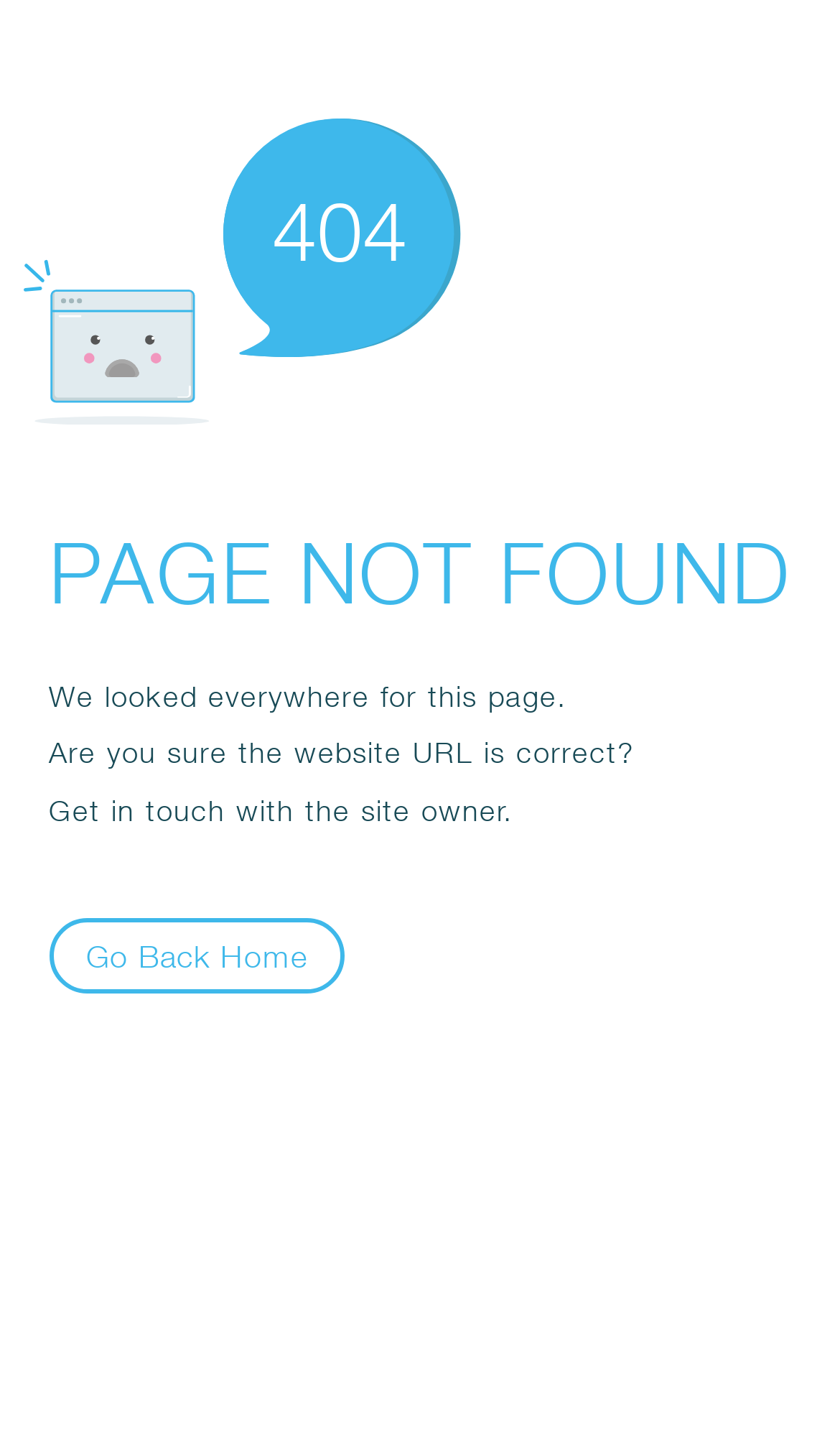Please find the bounding box for the UI component described as follows: "Go Back Home".

[0.058, 0.642, 0.411, 0.695]